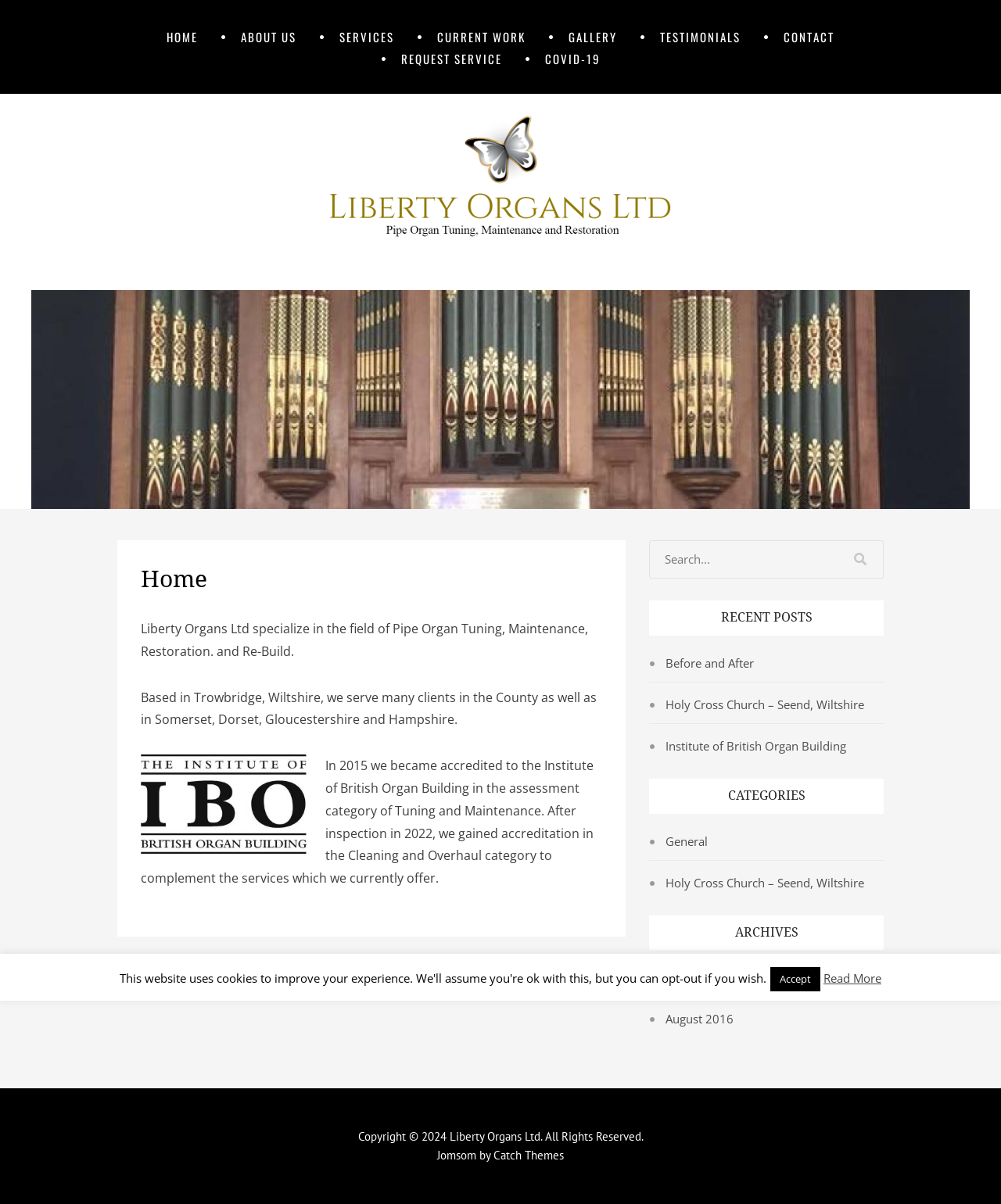Give a detailed overview of the webpage's appearance and contents.

The webpage is about Liberty Organs Ltd, a company specializing in pipe organ tuning, maintenance, and restoration. At the top, there is a primary menu with links to different sections of the website, including "HOME", "SERVICES", "CURRENT WORK", "GALLERY", "TESTIMONIALS", and "CONTACT". Below the primary menu, there is a heading "LIBERTY ORGANS LTD" with a link to the company's homepage and an image of the company's logo.

The main content of the webpage is divided into two sections. On the left, there is a section with a heading "Home" that provides an introduction to the company, stating that they specialize in pipe organ tuning, maintenance, and restoration, and serve clients in Wiltshire, Somerset, Dorset, Gloucestershire, and Hampshire. There is also a paragraph mentioning that the company became accredited to the Institute of British Organ Building in 2015 and gained additional accreditation in 2022.

On the right, there is a complementary section with a search box and a list of recent posts, including links to articles titled "Before and After", "Holy Cross Church – Seend, Wiltshire", and "Institute of British Organ Building". Below the recent posts, there are headings for "CATEGORIES" and "ARCHIVES" with links to different categories and archives of posts.

At the bottom of the webpage, there is a copyright notice stating "Copyright © 2024 Liberty Organs Ltd. All Rights Reserved." with a link to the company's homepage. There is also a mention of the website's theme, "Jomsom by Catch Themes".